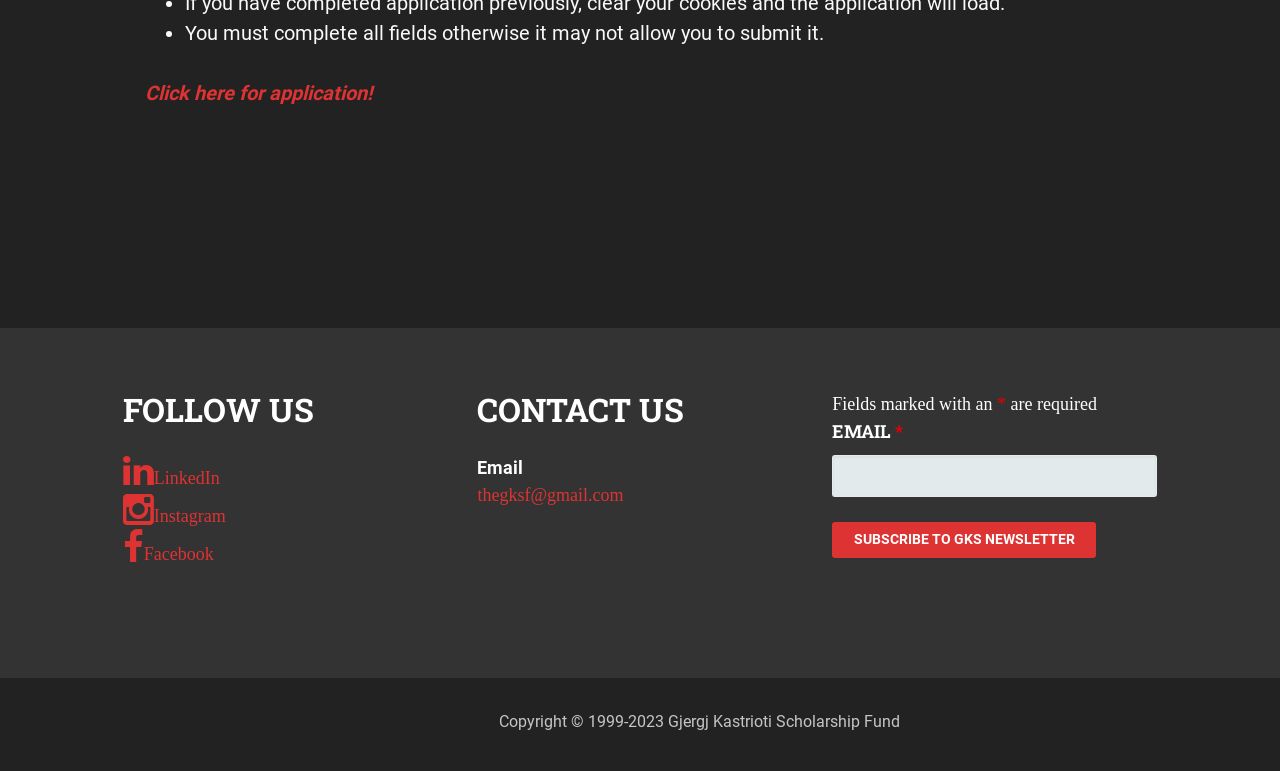Locate the UI element described by aria-describedby="nf-error-18" name="nf-field-18-email" and provide its bounding box coordinates. Use the format (top-left x, top-left y, bottom-right x, bottom-right y) with all values as floating point numbers between 0 and 1.

[0.65, 0.59, 0.904, 0.645]